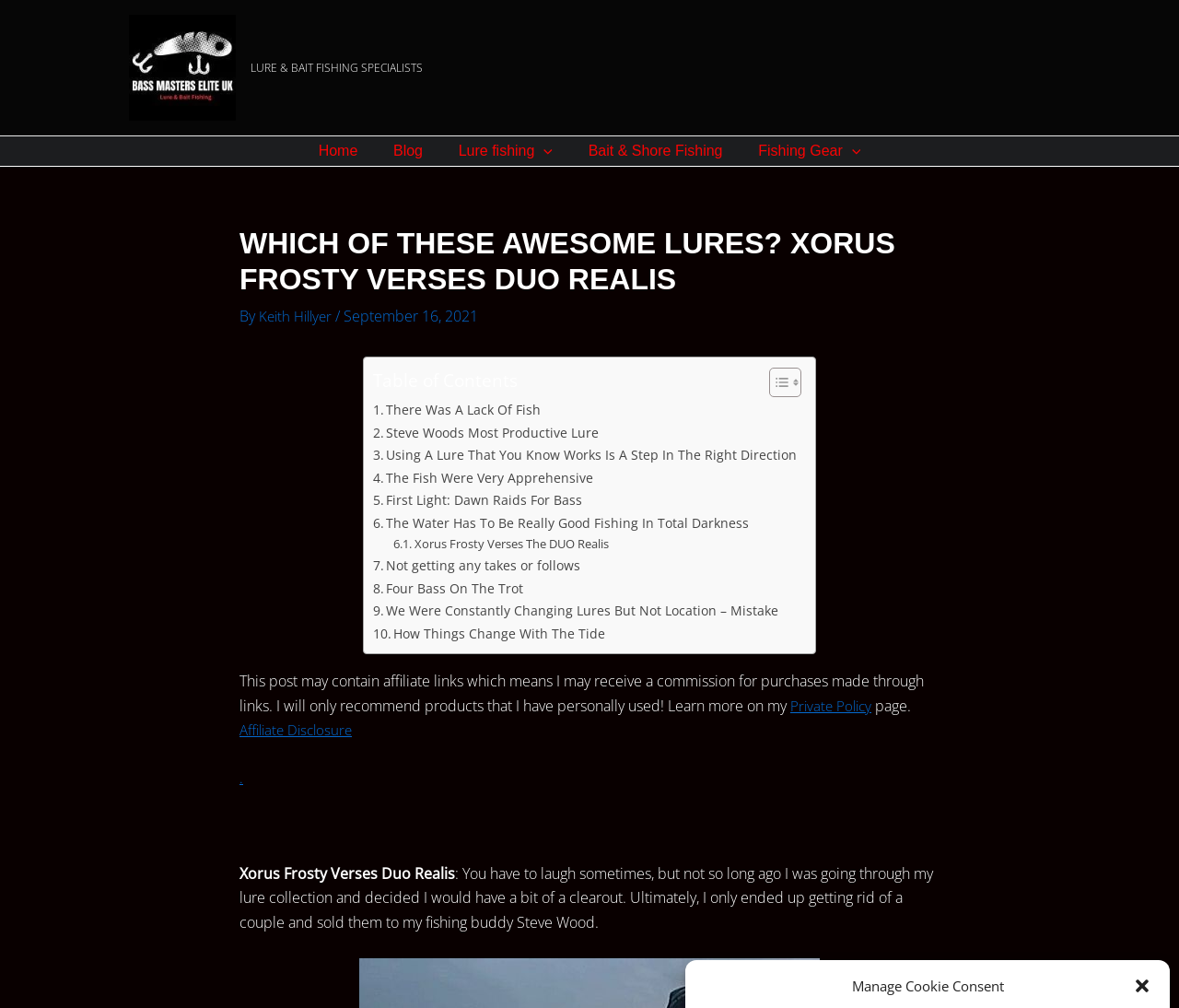Based on what you see in the screenshot, provide a thorough answer to this question: How many links are there in the table of contents?

I counted the number of links in the table of contents by looking at the link elements within the layout table. There are 9 links, each corresponding to a section of the article.